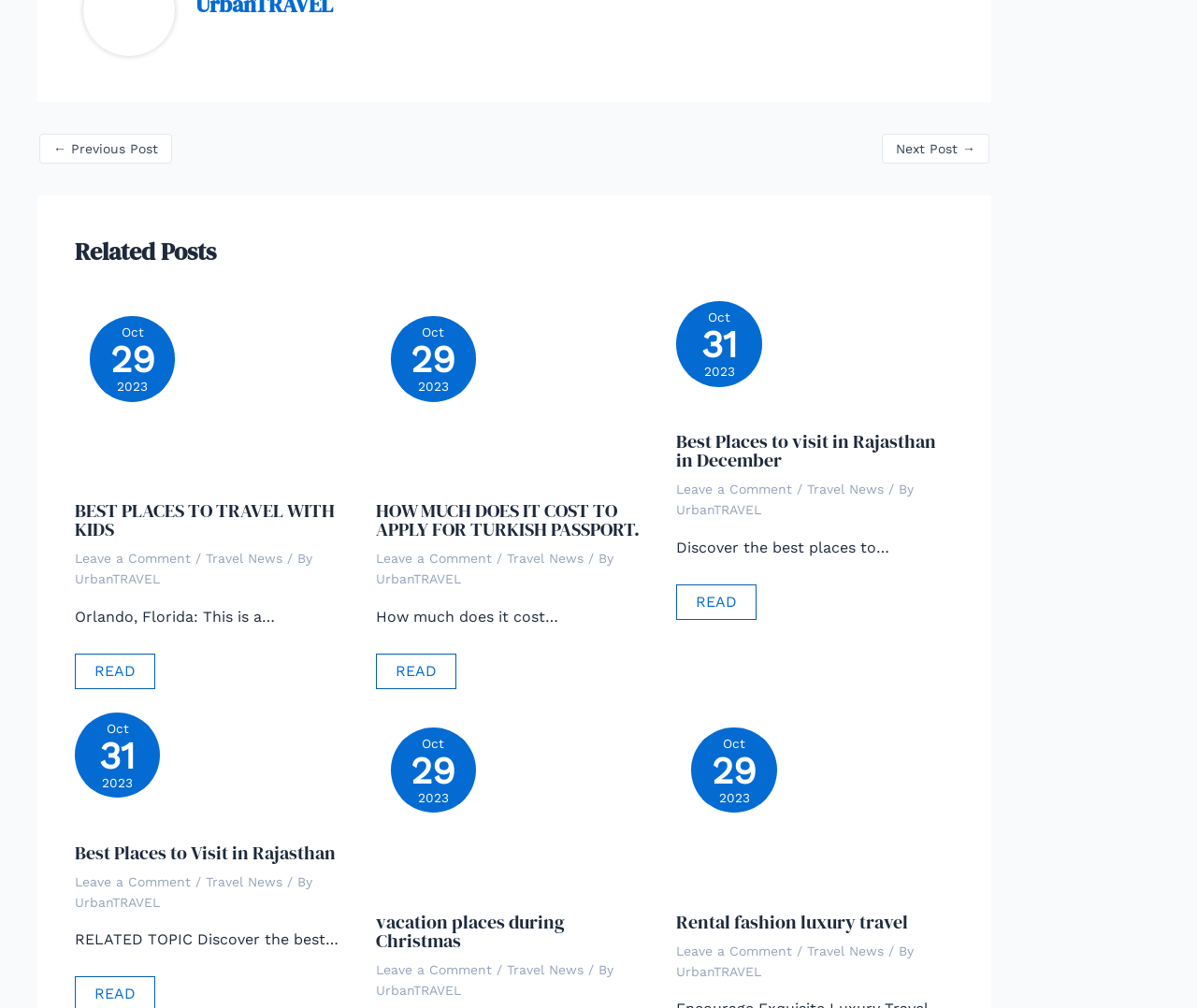How many related posts are there?
Please provide a full and detailed response to the question.

I counted the number of article elements with a heading and a link, which are the characteristics of a related post. There are three such elements.